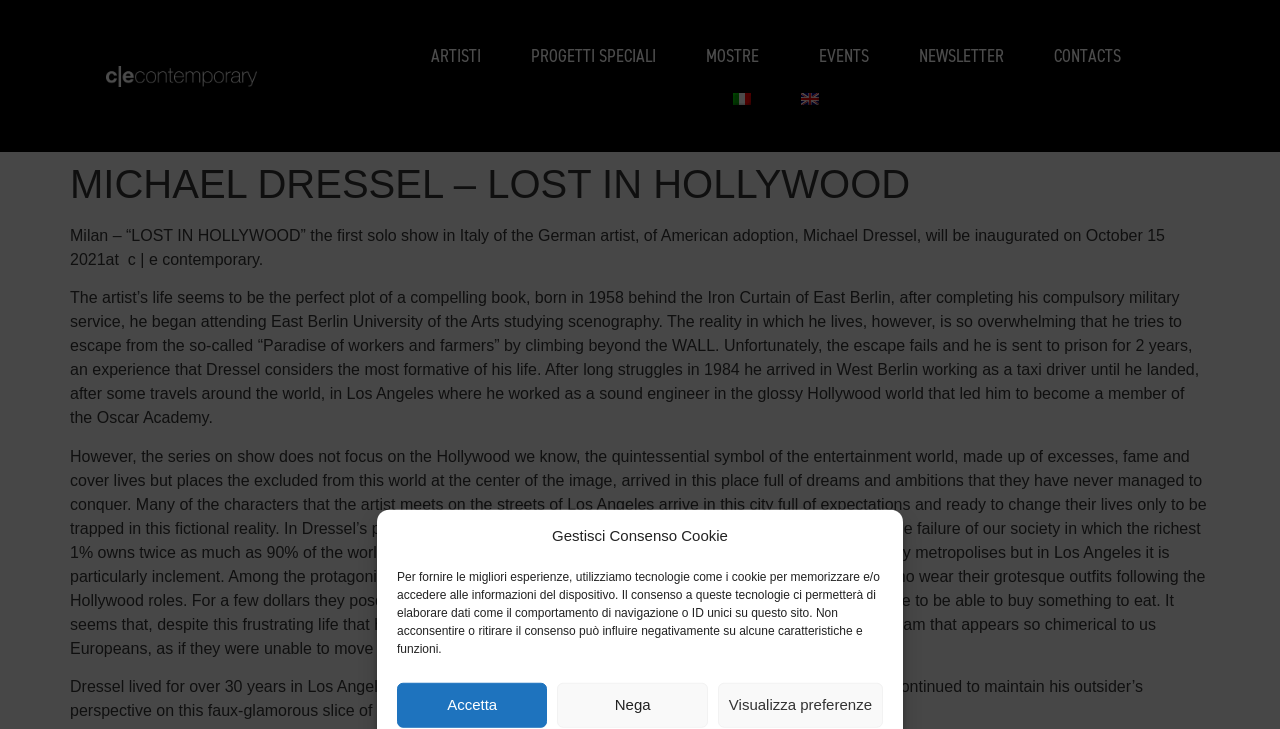Determine the bounding box coordinates for the clickable element required to fulfill the instruction: "Click the NEWSLETTER link". Provide the coordinates as four float numbers between 0 and 1, i.e., [left, top, right, bottom].

[0.698, 0.047, 0.804, 0.11]